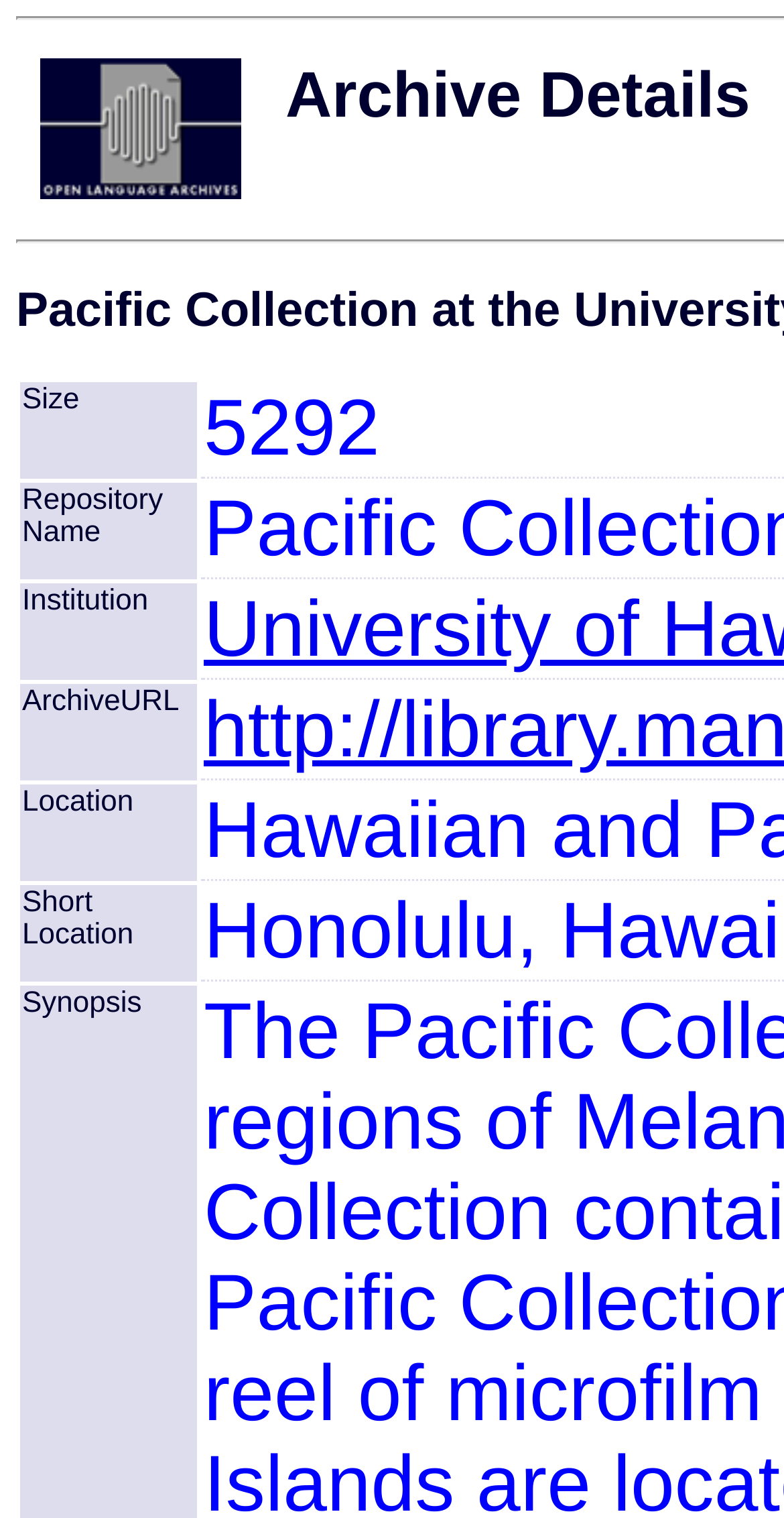Please give a concise answer to this question using a single word or phrase: 
How many rows are in the table?

1